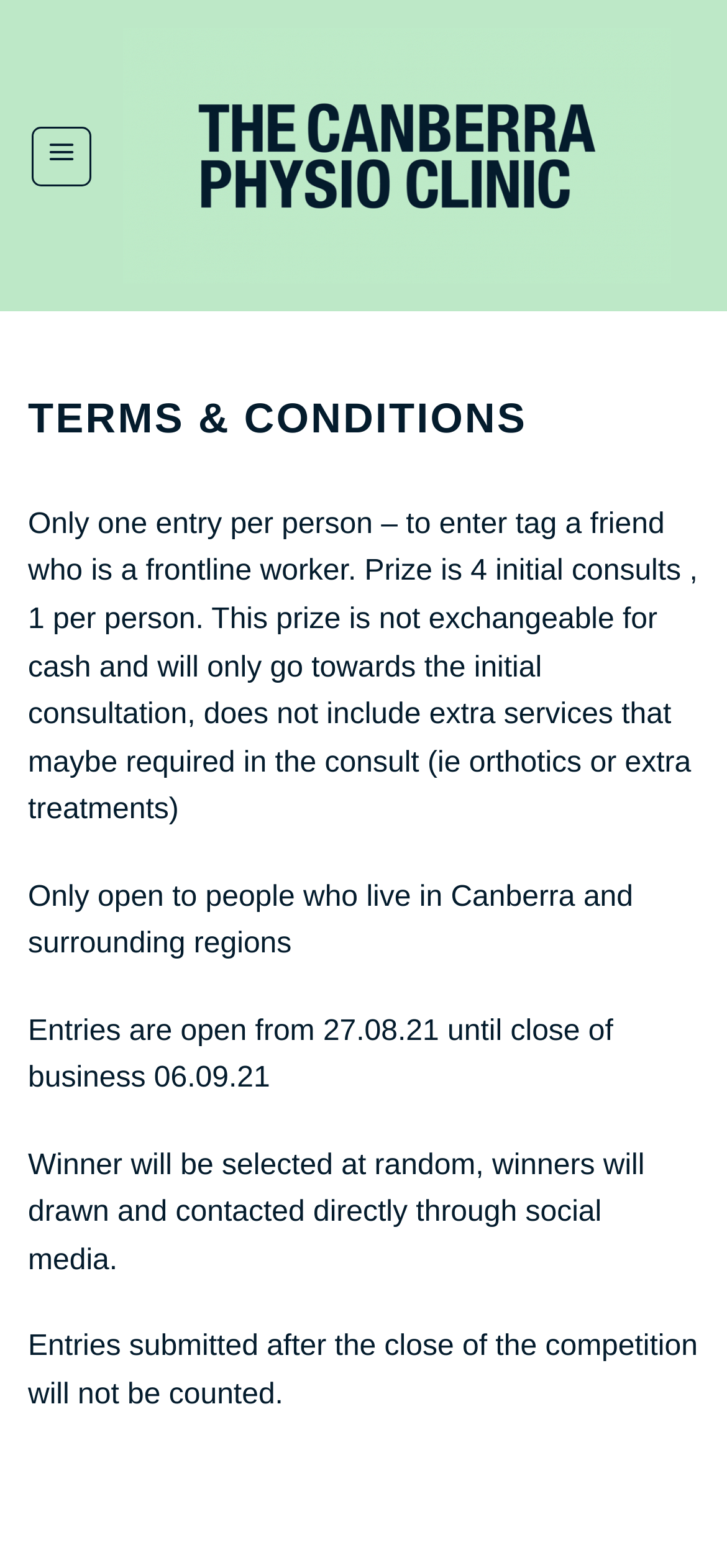For the following element description, predict the bounding box coordinates in the format (top-left x, top-left y, bottom-right x, bottom-right y). All values should be floating point numbers between 0 and 1. Description: aria-label="Menu"

[0.042, 0.08, 0.126, 0.118]